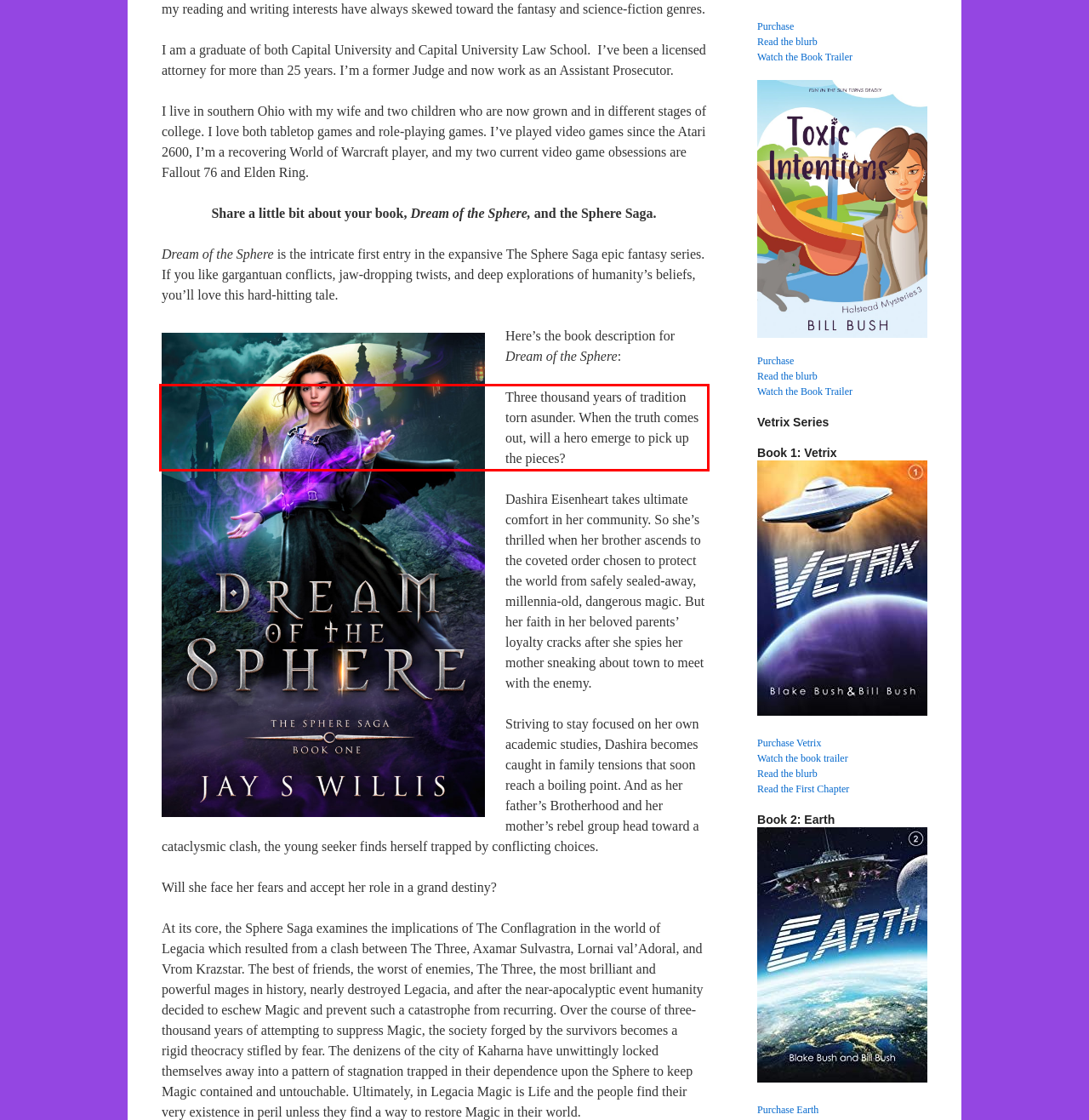Examine the screenshot of the webpage, locate the red bounding box, and perform OCR to extract the text contained within it.

Three thousand years of tradition torn asunder. When the truth comes out, will a hero emerge to pick up the pieces?